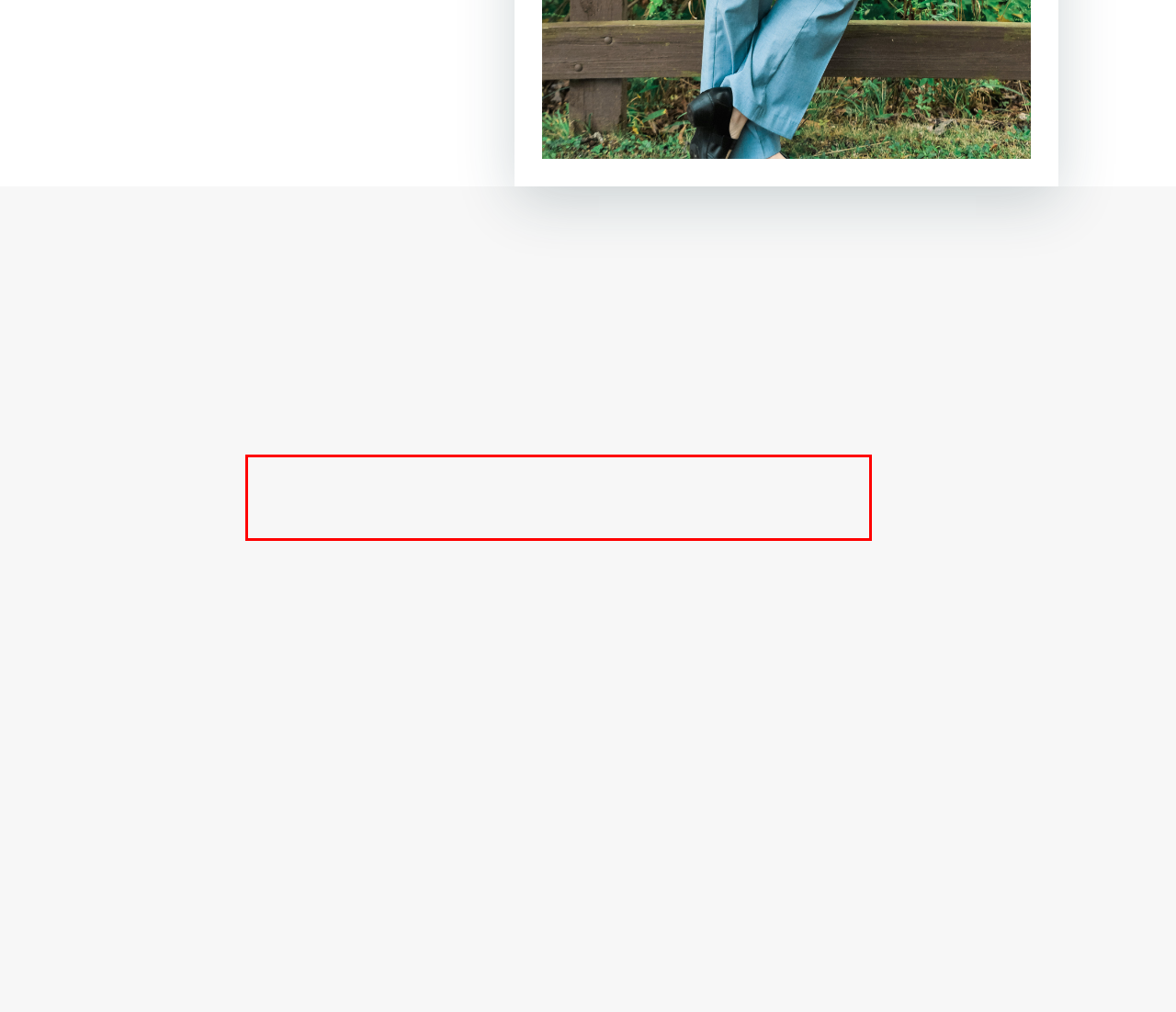You have a screenshot with a red rectangle around a UI element. Recognize and extract the text within this red bounding box using OCR.

Legal services are not one size fits all, and we incorporate this into our work with each client. Located in Broadview Heights, we provide individualized attention and strive to be extremely responsive and efficient.